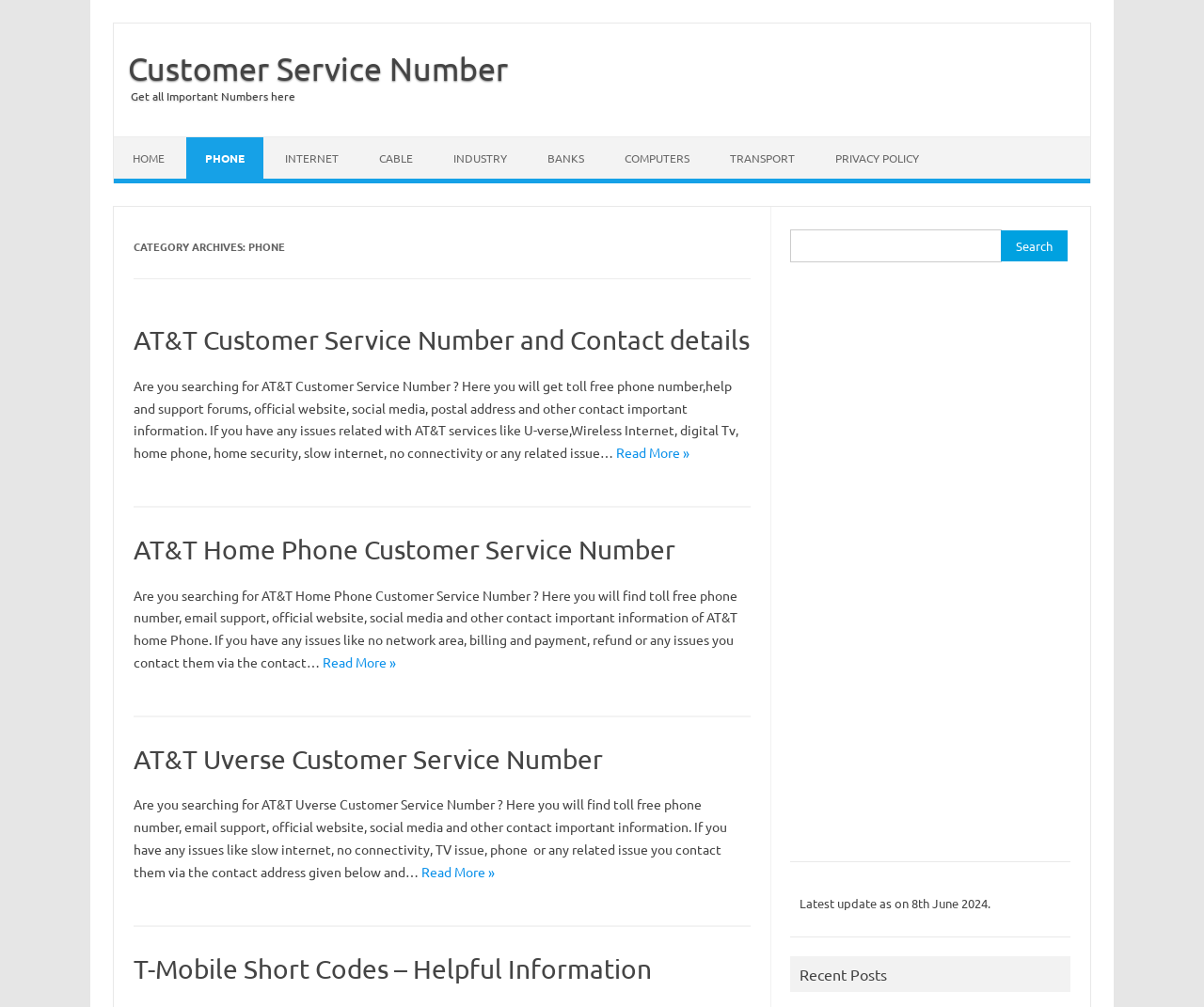Can you pinpoint the bounding box coordinates for the clickable element required for this instruction: "Read more about AT&T Customer Service Number"? The coordinates should be four float numbers between 0 and 1, i.e., [left, top, right, bottom].

[0.512, 0.441, 0.572, 0.458]